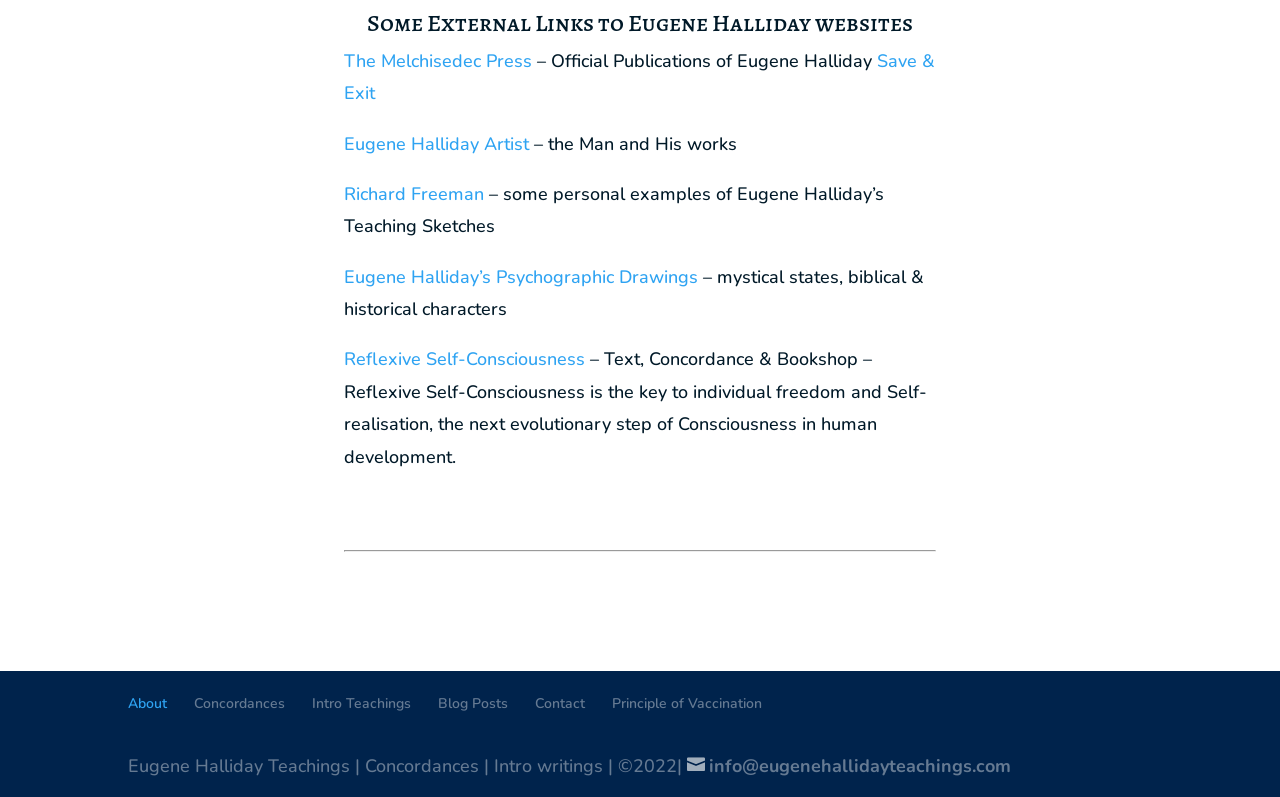Identify the bounding box coordinates for the region to click in order to carry out this instruction: "Explore Reflexive Self-Consciousness". Provide the coordinates using four float numbers between 0 and 1, formatted as [left, top, right, bottom].

[0.269, 0.436, 0.457, 0.466]